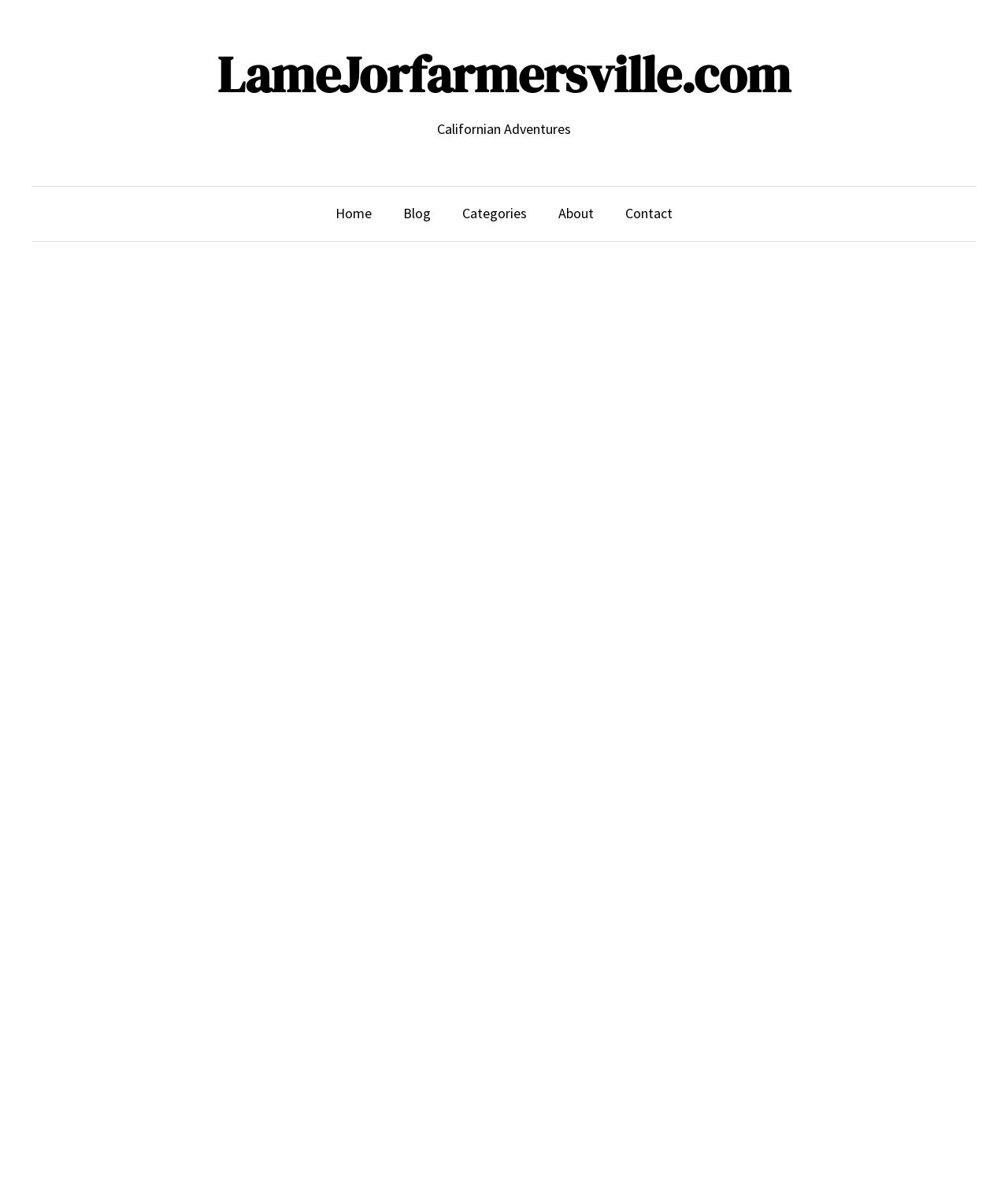Locate the bounding box of the UI element with the following description: "About".

[0.554, 0.17, 0.589, 0.189]